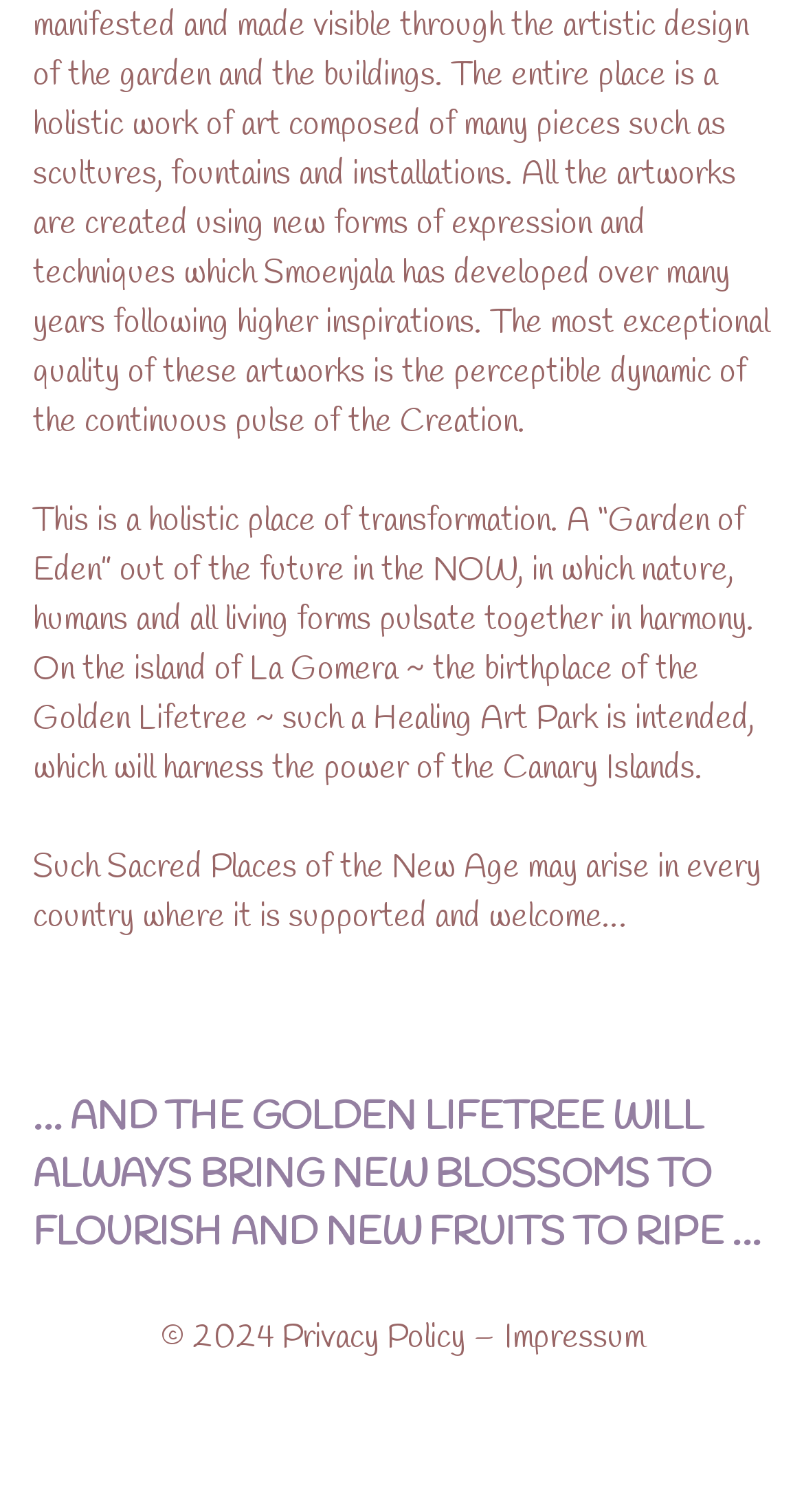What is the year of copyright?
Using the visual information, reply with a single word or short phrase.

2024